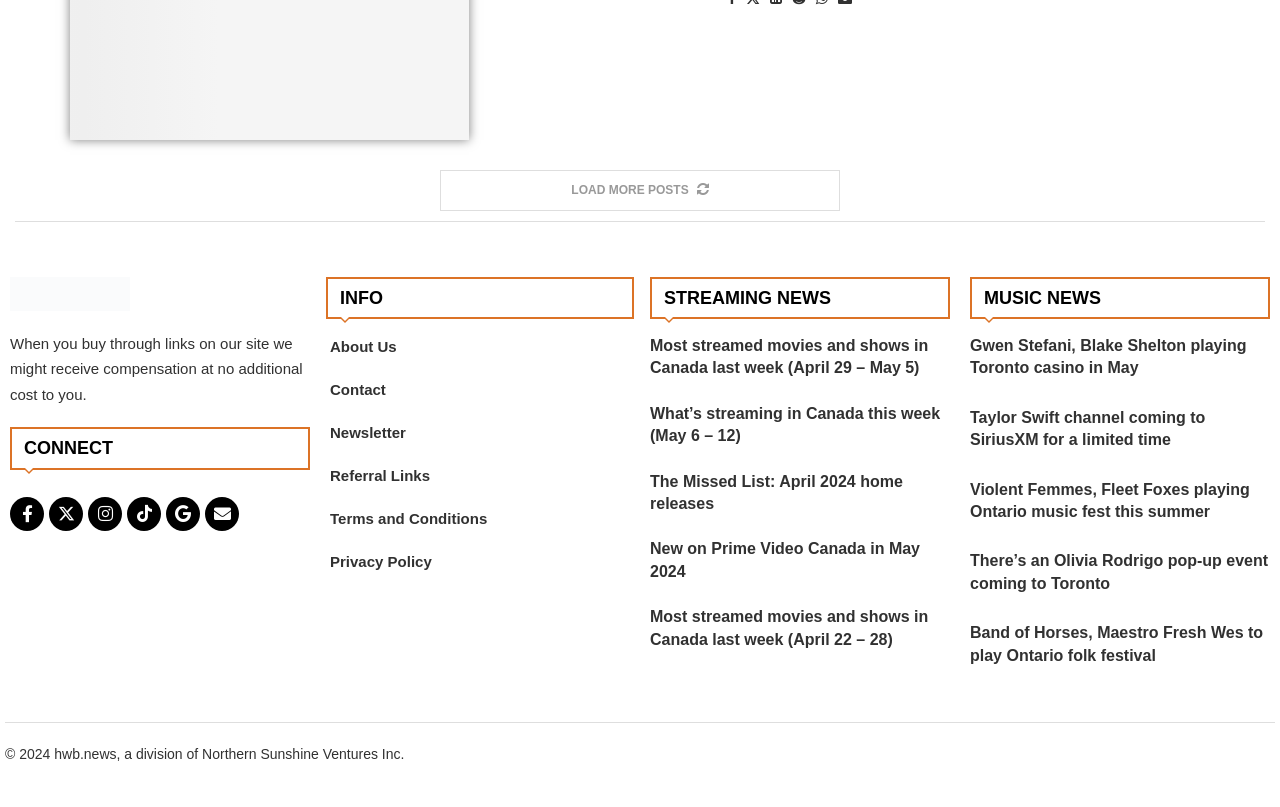What is the copyright information at the bottom of the webpage?
Please answer the question as detailed as possible.

I looked at the bottom of the webpage and found the copyright information, which is '2024 hwb.news, a division of Northern Sunshine Ventures Inc.'. This information is indicated by a static text element.